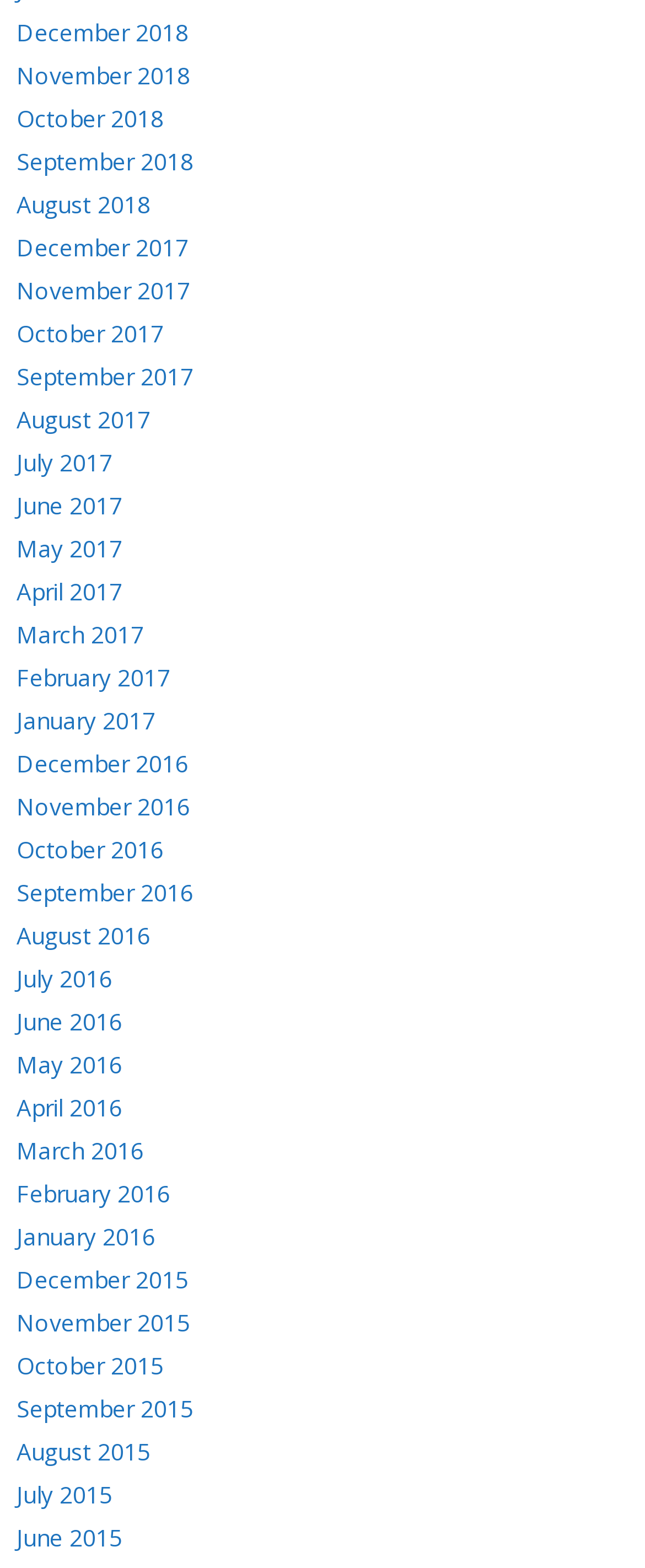Determine the bounding box coordinates of the clickable region to follow the instruction: "Explore August 2016 articles".

[0.026, 0.586, 0.233, 0.606]